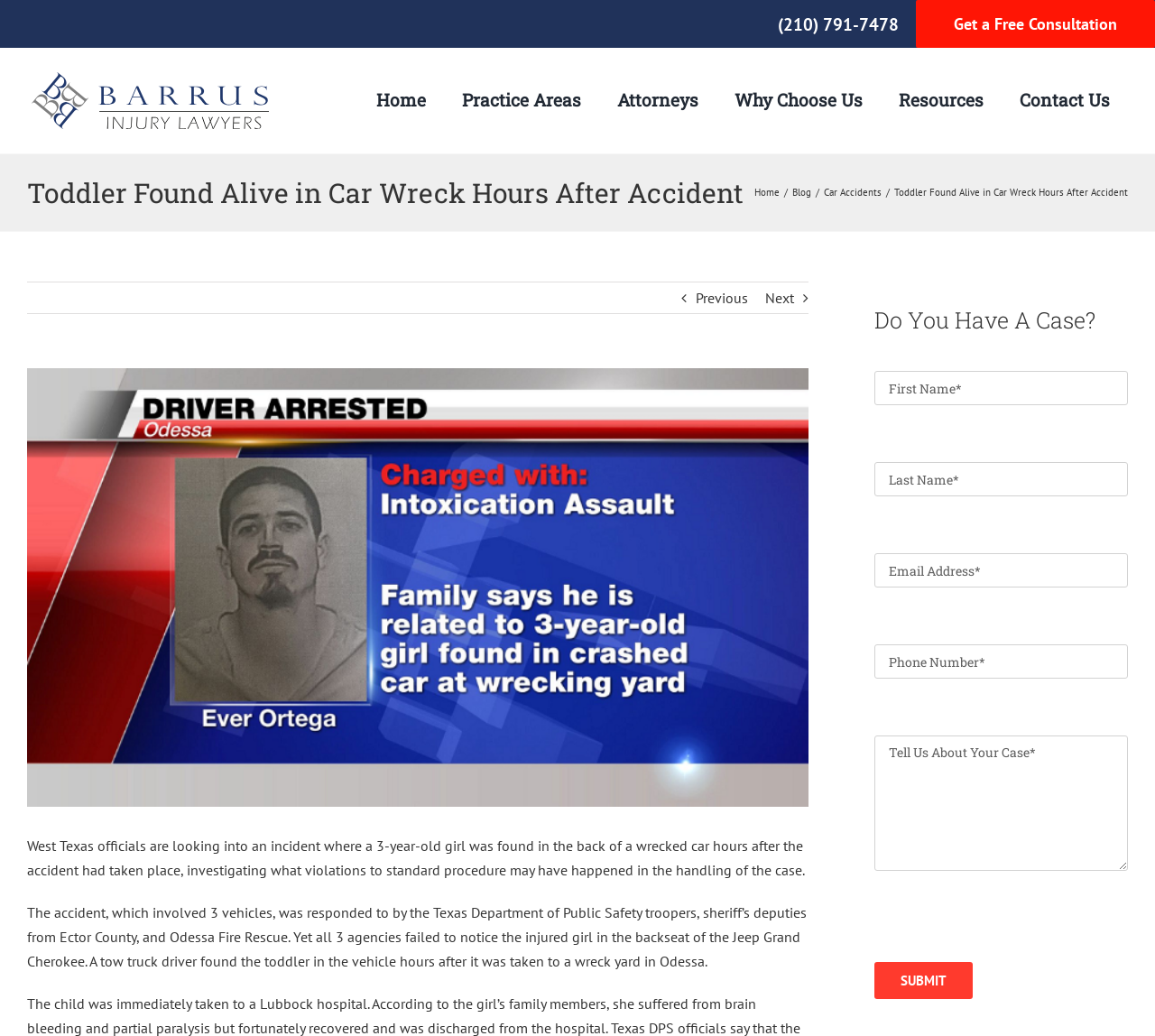Determine the bounding box coordinates of the section I need to click to execute the following instruction: "Read the 'Car Accidents' article". Provide the coordinates as four float numbers between 0 and 1, i.e., [left, top, right, bottom].

[0.713, 0.179, 0.763, 0.192]